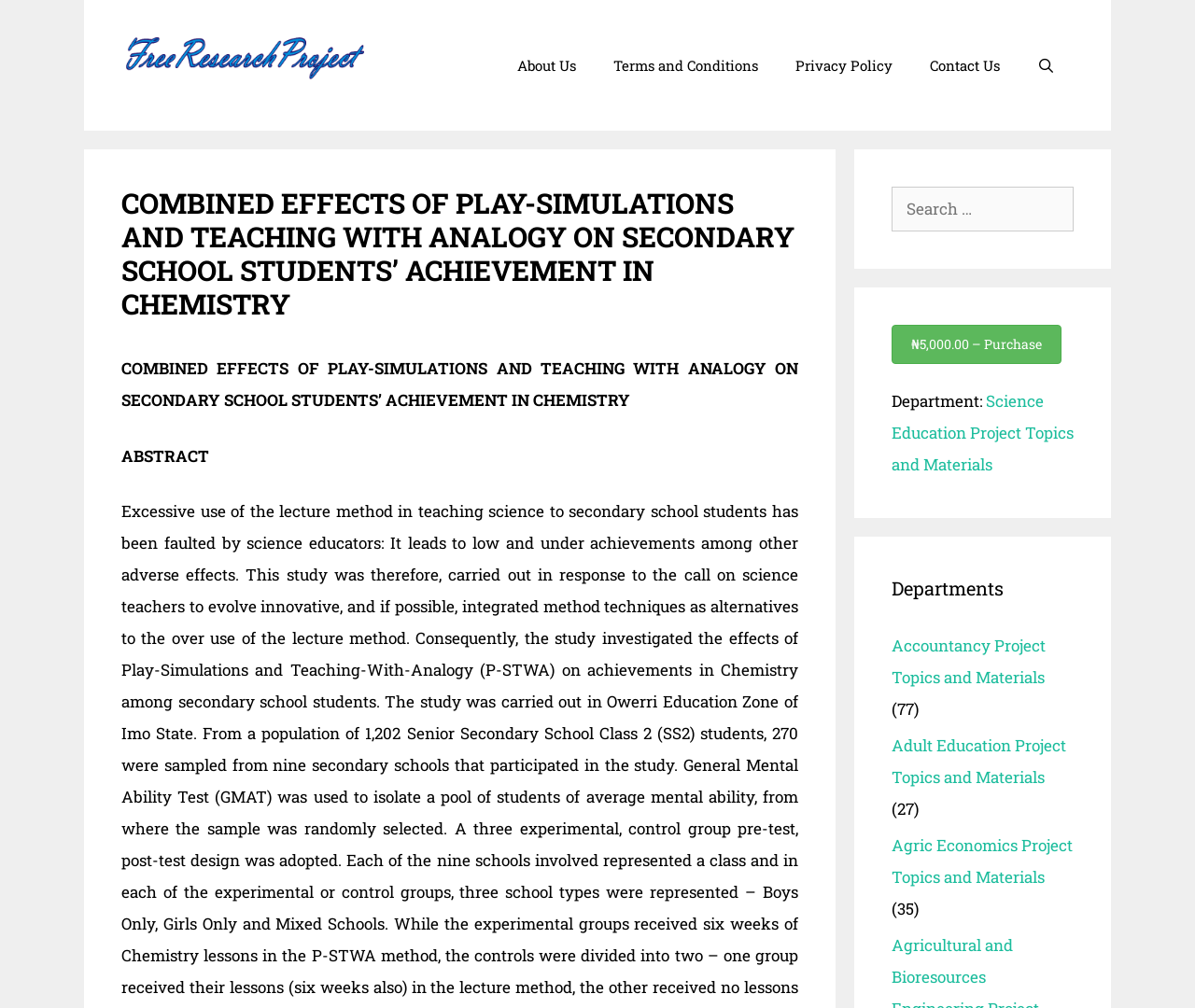Give a one-word or one-phrase response to the question:
What is the navigation menu item after 'About Us'?

Terms and Conditions